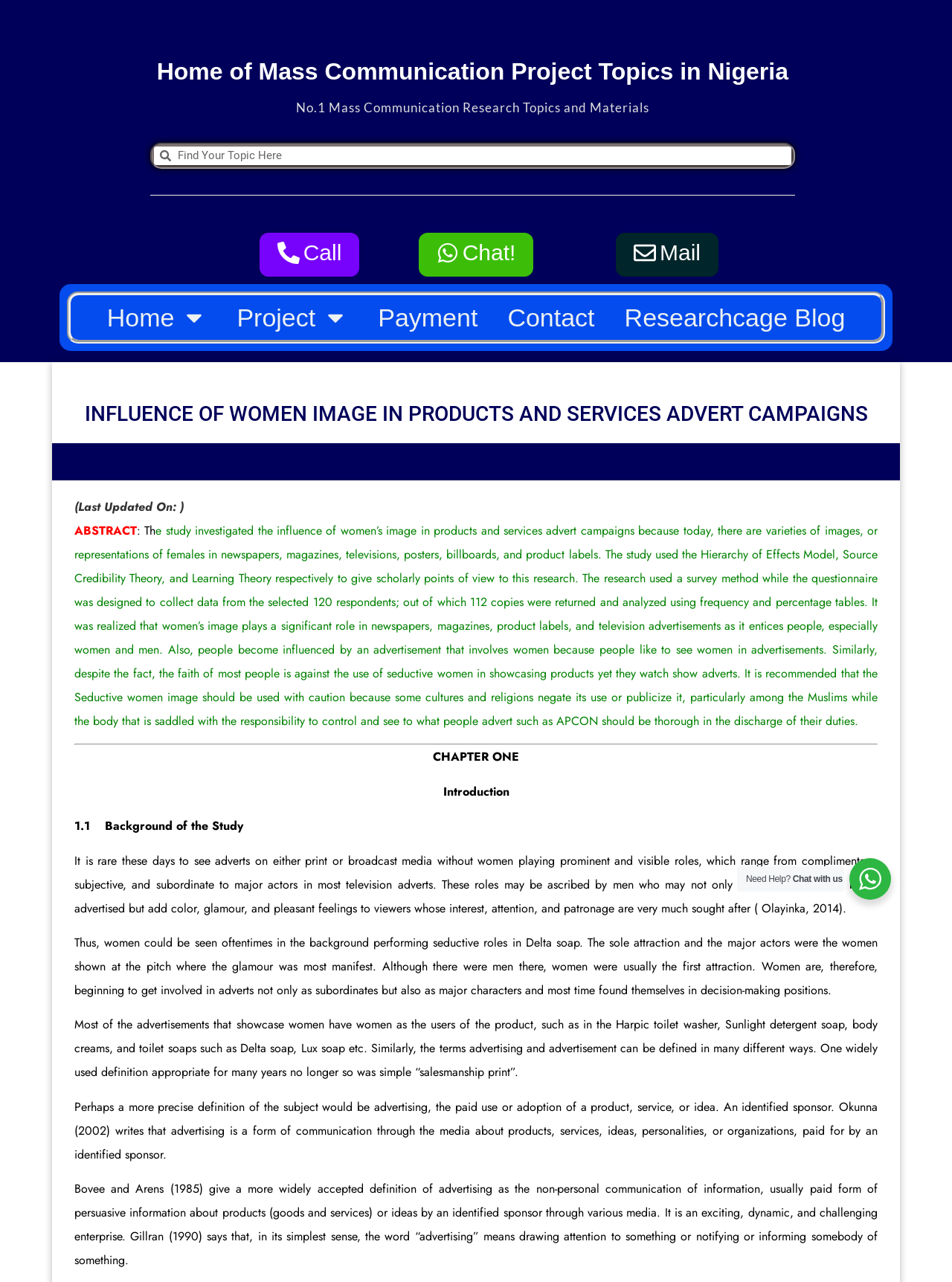What is the name of the theory used in the study?
Provide a concise answer using a single word or phrase based on the image.

Hierarchy of Effects Model